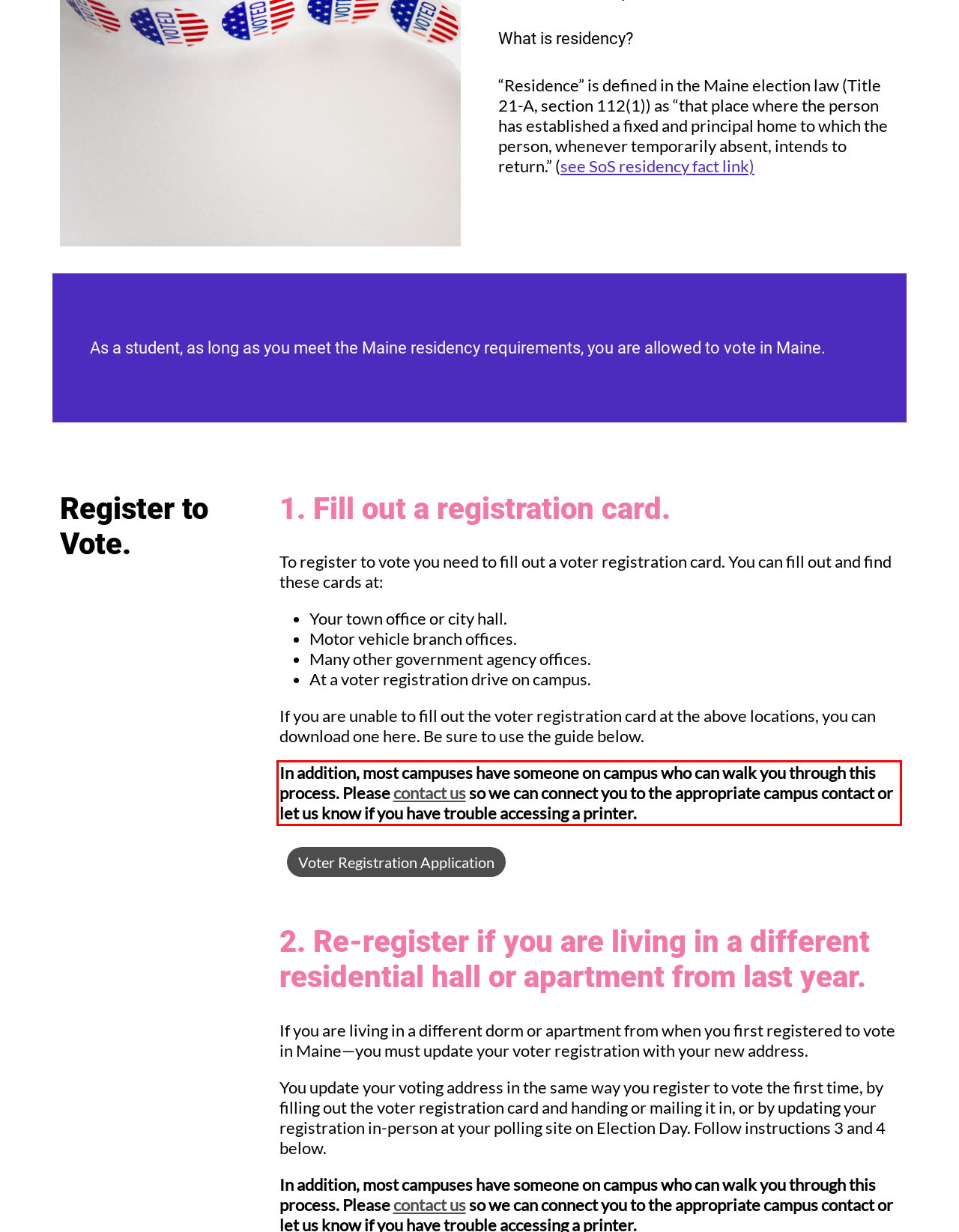Identify and transcribe the text content enclosed by the red bounding box in the given screenshot.

In addition, most campuses have someone on campus who can walk you through this process. Please contact us so we can connect you to the appropriate campus contact or let us know if you have trouble accessing a printer.